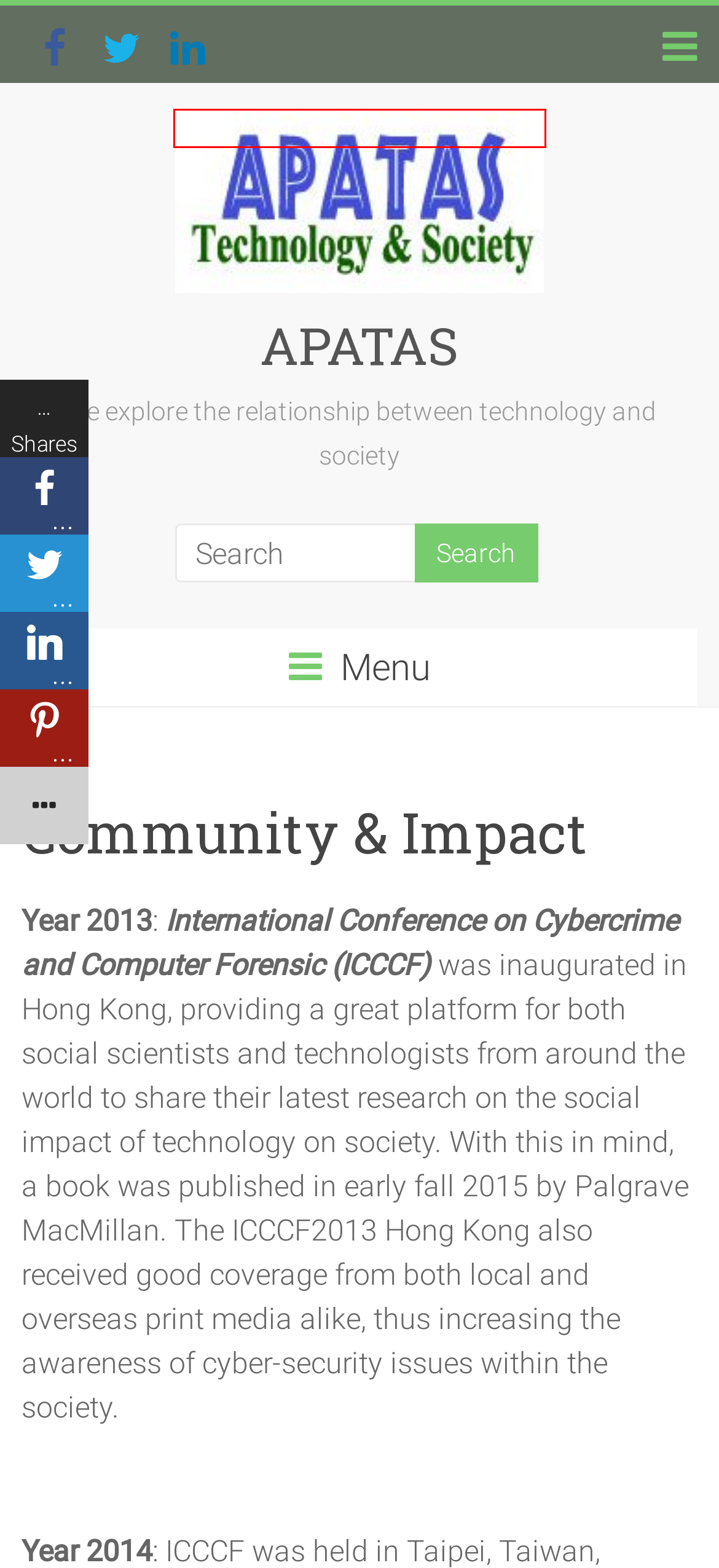You have a screenshot showing a webpage with a red bounding box highlighting an element. Choose the webpage description that best fits the new webpage after clicking the highlighted element. The descriptions are:
A. Members – APATAS
B. Books – APATAS
C. About APATAS – APATAS
D. Momentous Asia Travel & Events
E. APATAS Activities – APATAS
F. APATAS – We explore the relationship between technology and society
G. Members Benefits – APATAS
H. ICCCF 2017 – APATAS

F